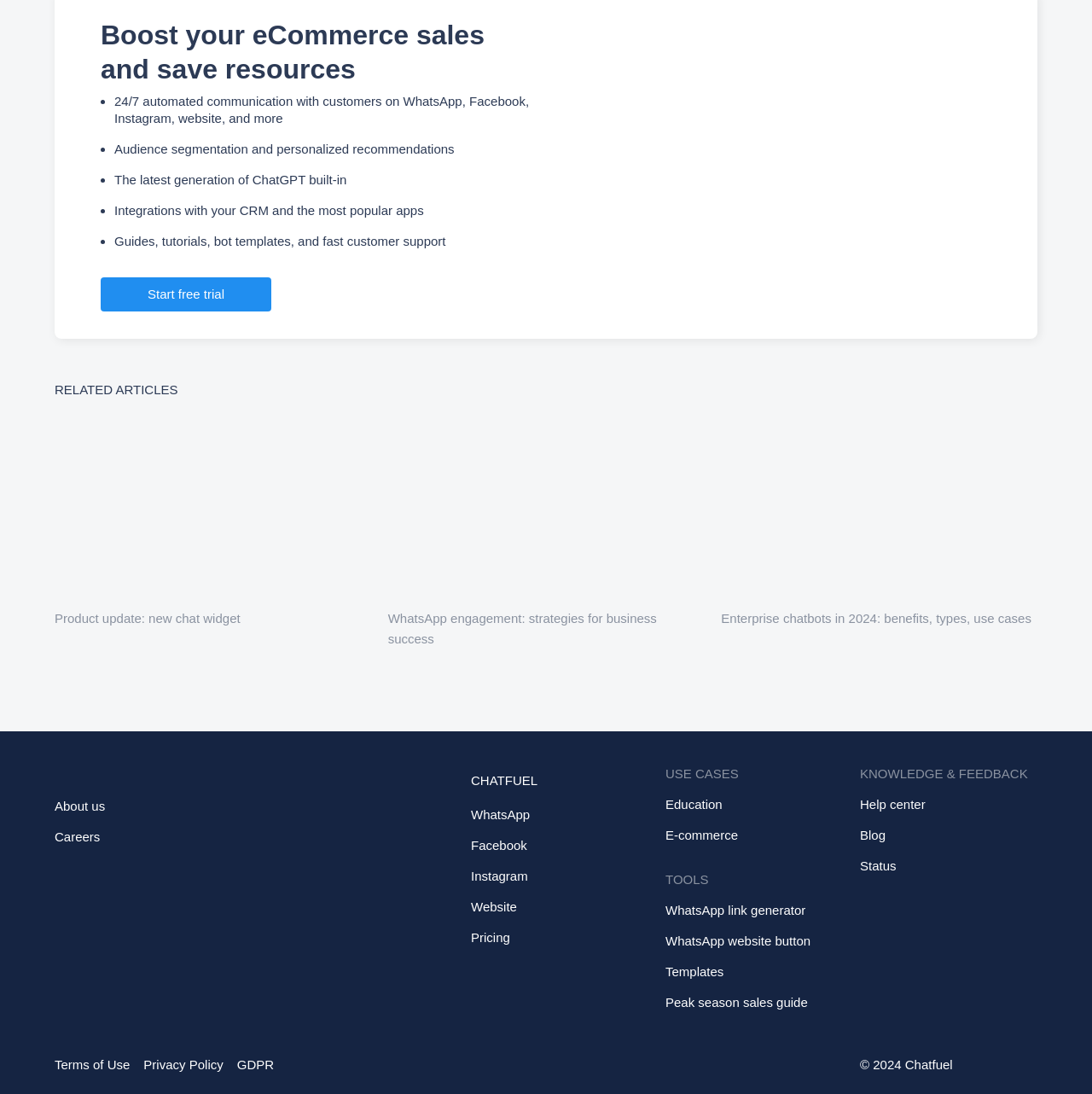Using the description: "Product update: new chat widget", determine the UI element's bounding box coordinates. Ensure the coordinates are in the format of four float numbers between 0 and 1, i.e., [left, top, right, bottom].

[0.05, 0.382, 0.34, 0.572]